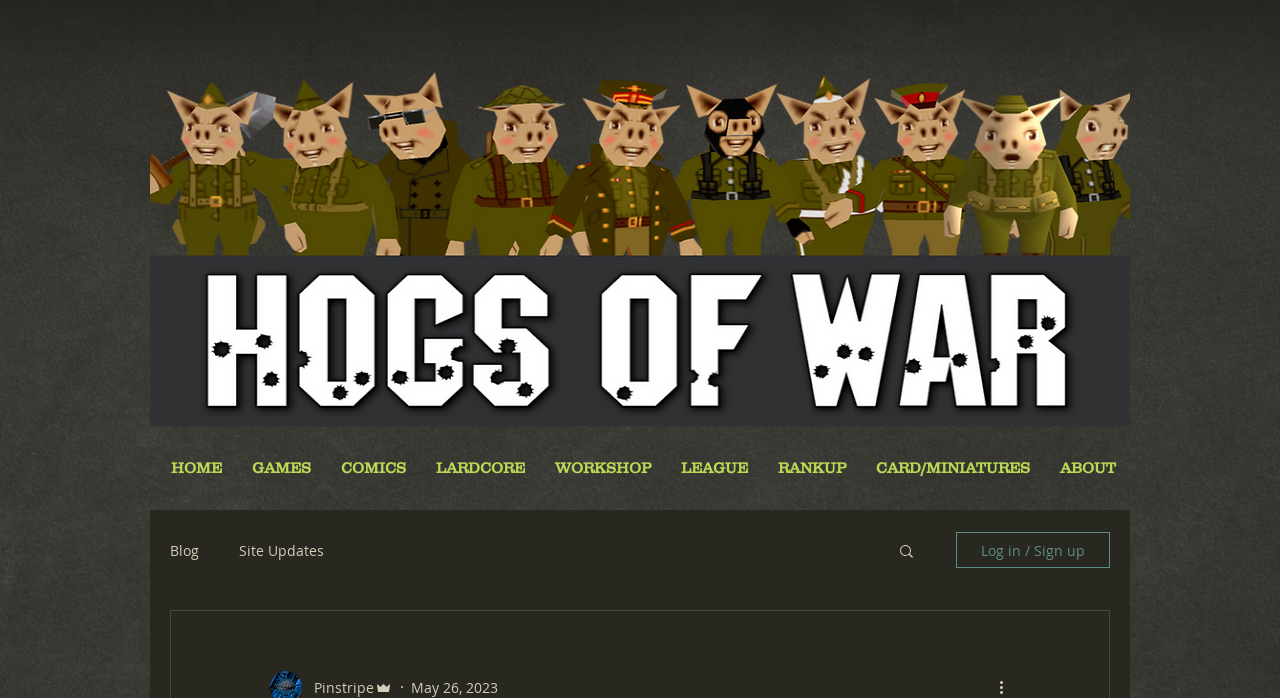What is the name of the website?
Look at the image and answer the question using a single word or phrase.

The Spring Offensive!